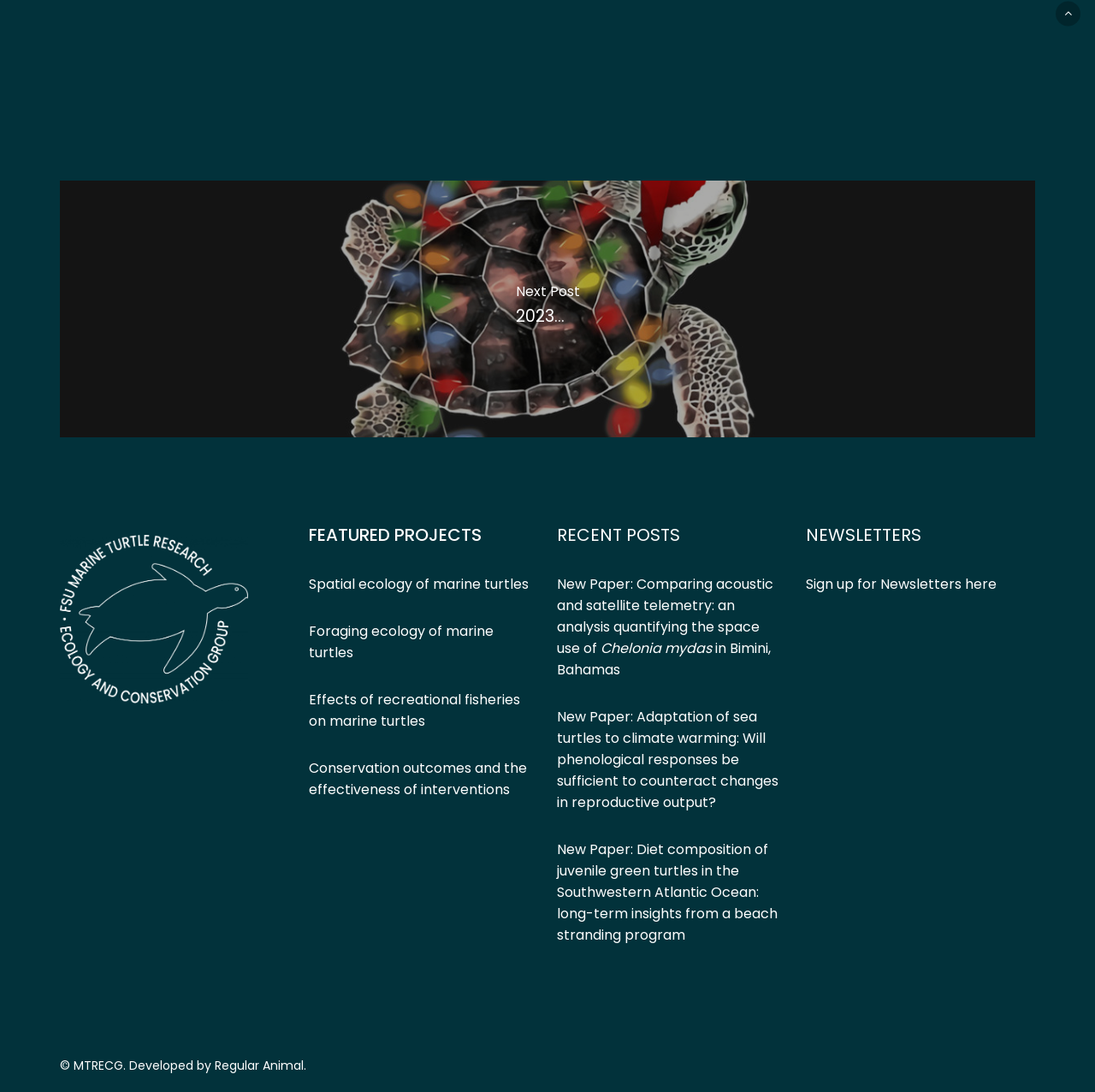Find the bounding box coordinates of the element to click in order to complete the given instruction: "Open the 'Spatial ecology of marine turtles' project."

[0.282, 0.526, 0.483, 0.544]